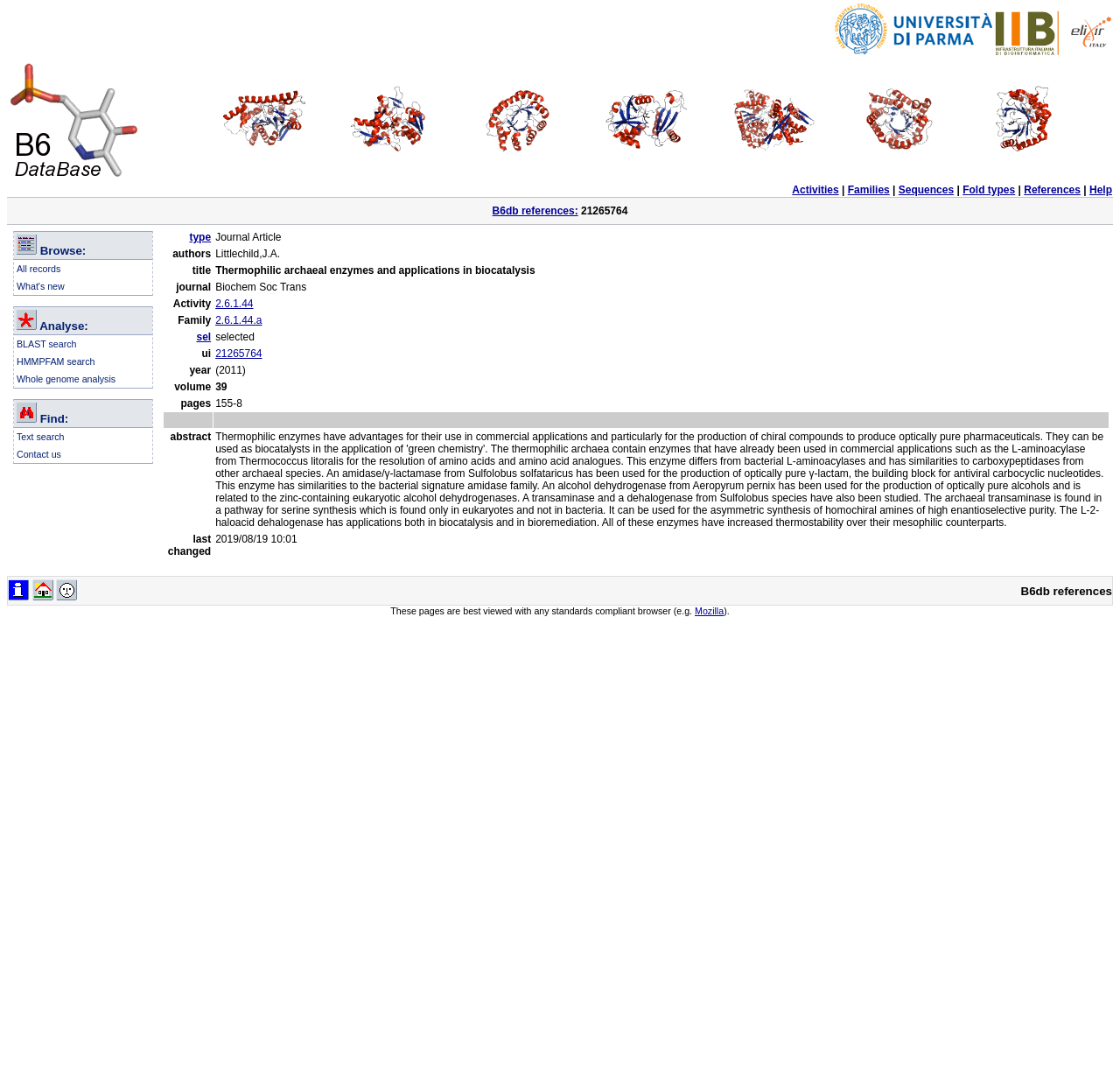How many search options are available in the 'Find' section?
Provide an in-depth and detailed answer to the question.

The 'Find' section has a table with two options, 'Text search' and 'Contact us', so there are 2 search options available.